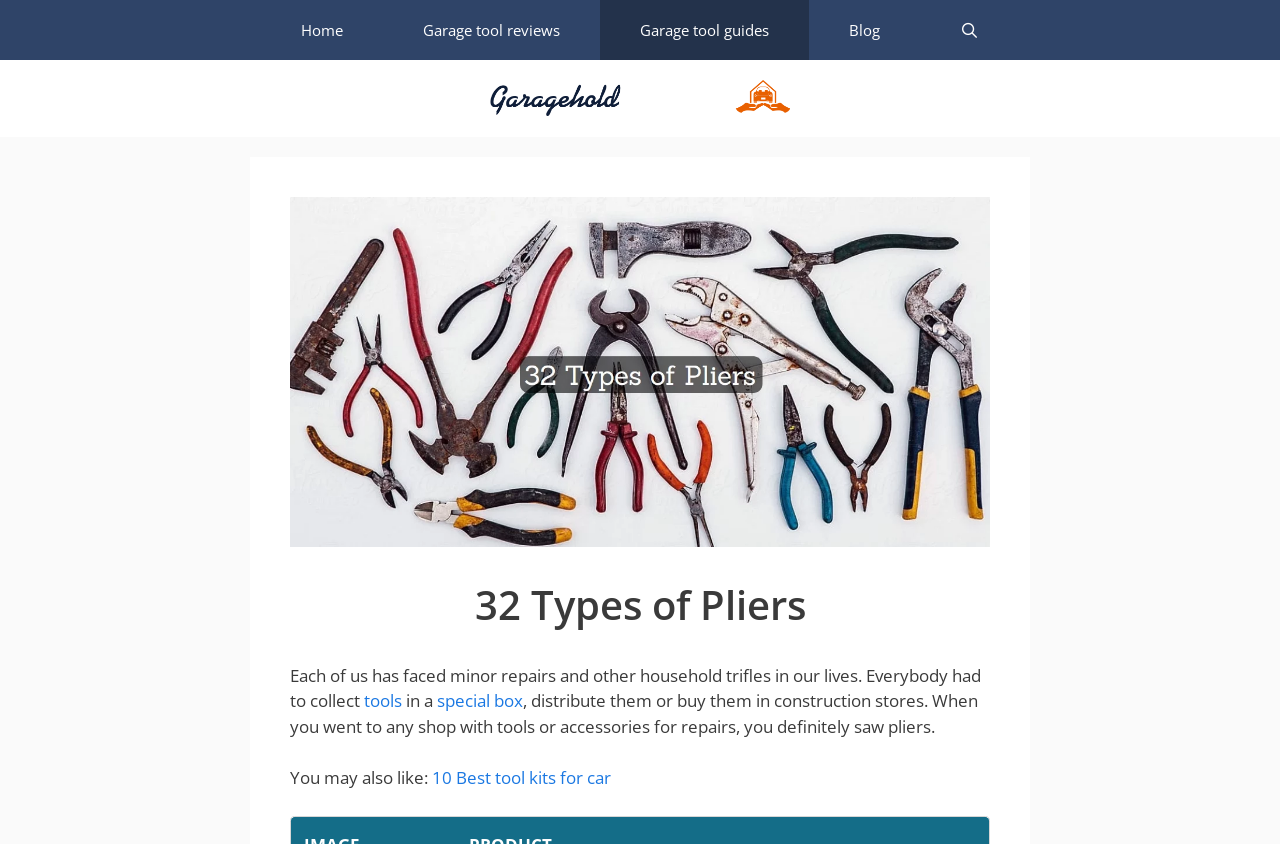Identify the bounding box of the UI element described as follows: "special box". Provide the coordinates as four float numbers in the range of 0 to 1 [left, top, right, bottom].

[0.341, 0.817, 0.409, 0.844]